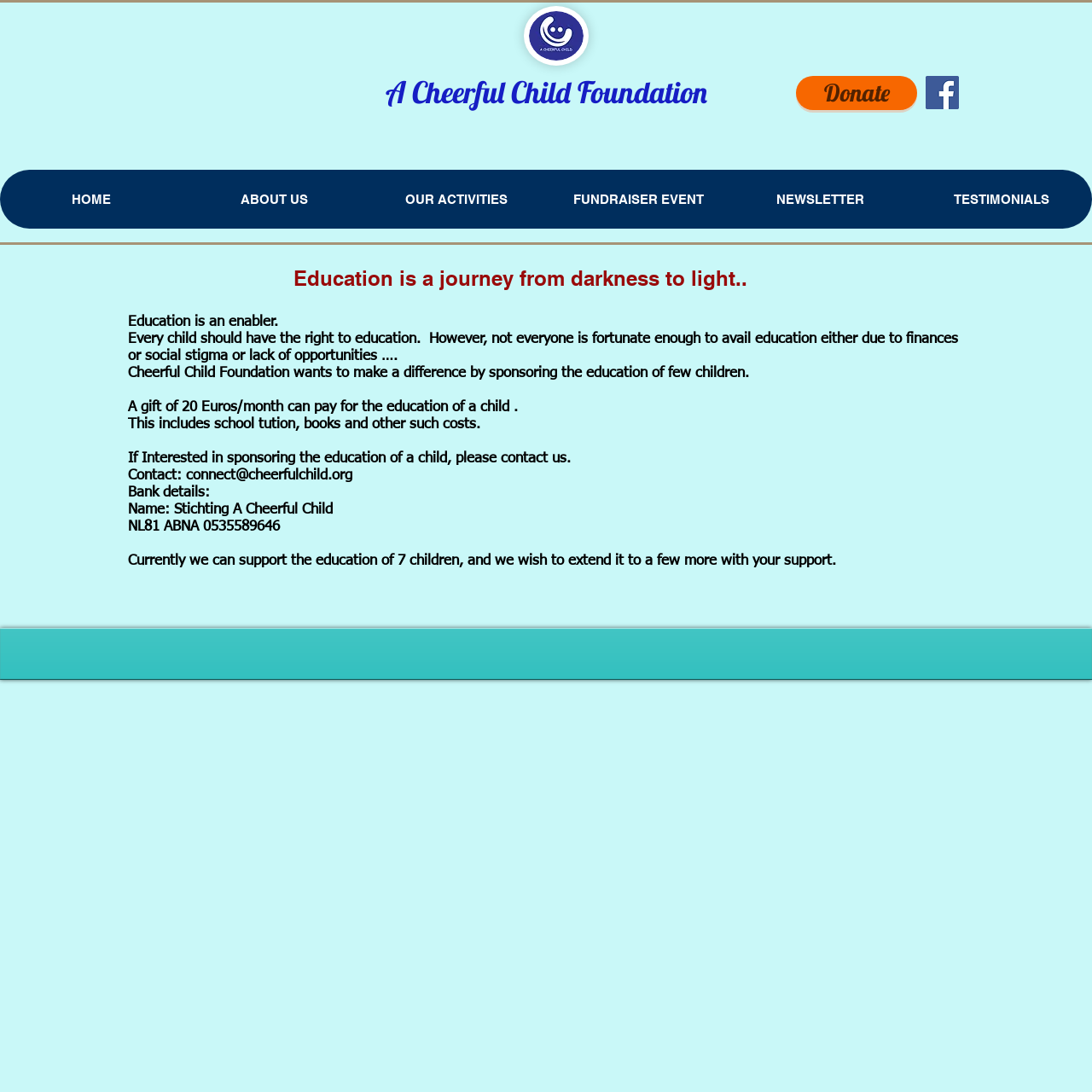What is the purpose of the foundation?
Please respond to the question thoroughly and include all relevant details.

The purpose of the foundation can be inferred from the StaticText elements 'Cheerful Child Foundation wants to make a difference by sponsoring the education of few children.' and 'If Interested in sponsoring the education of a child, please contact us.' which are child elements of the main element.